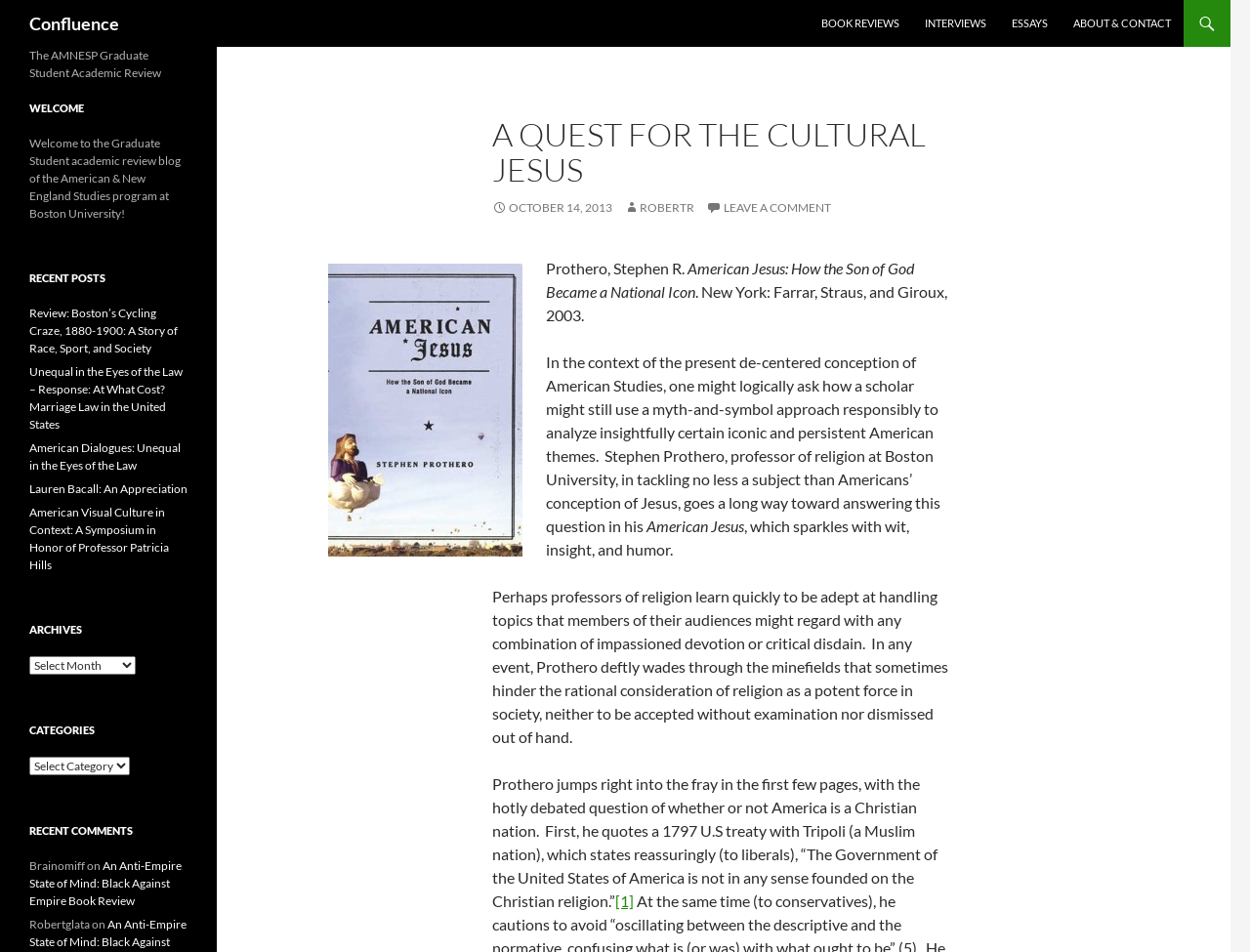Respond to the question below with a single word or phrase:
What is the name of the blog?

The AMNESP Graduate Student Academic Review